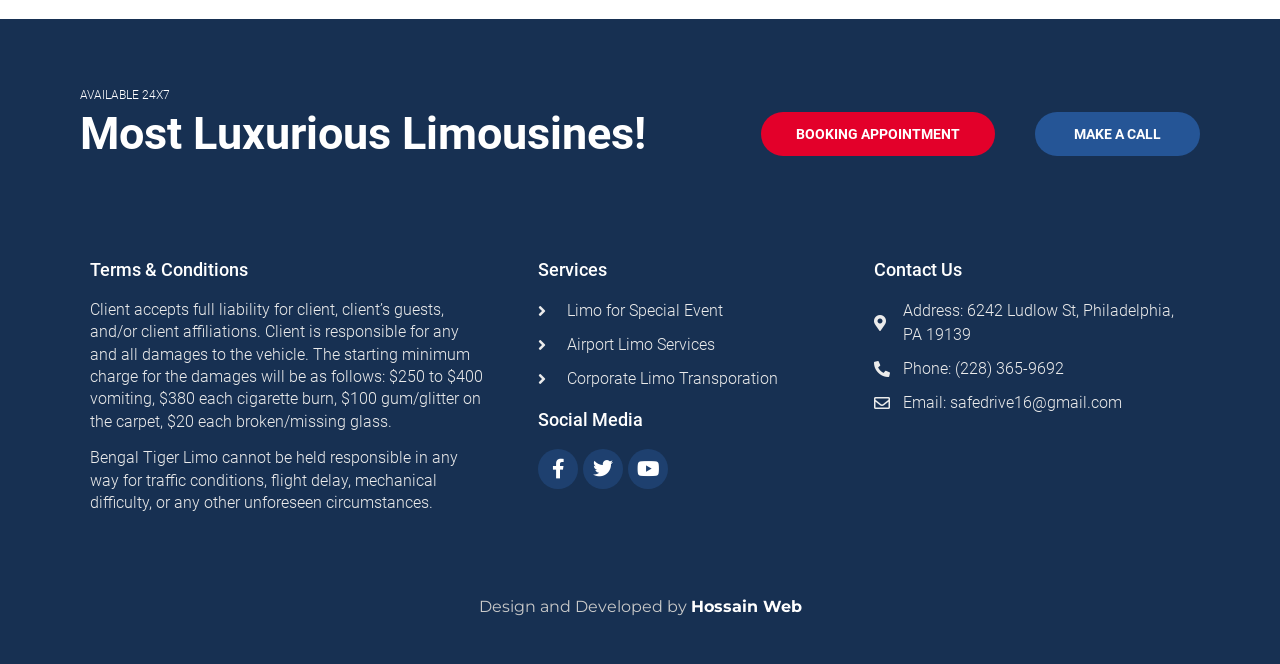What is the company's email address?
Using the information presented in the image, please offer a detailed response to the question.

I found the email address by looking at the 'Contact Us' section, where it is listed as 'Email: safedrive16@gmail.com'.